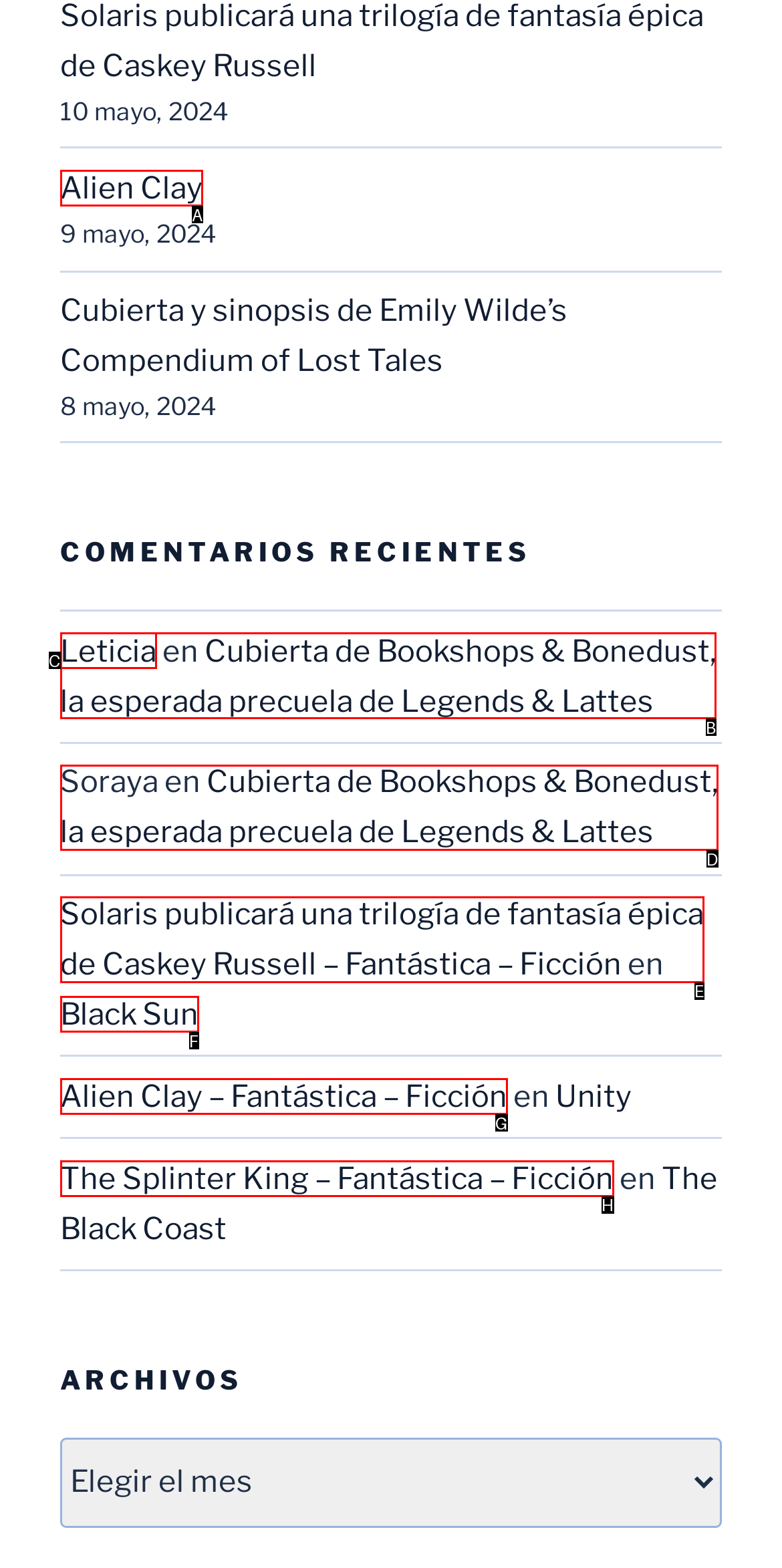Determine which option fits the following description: aria-label="Quick actions"
Answer with the corresponding option's letter directly.

None